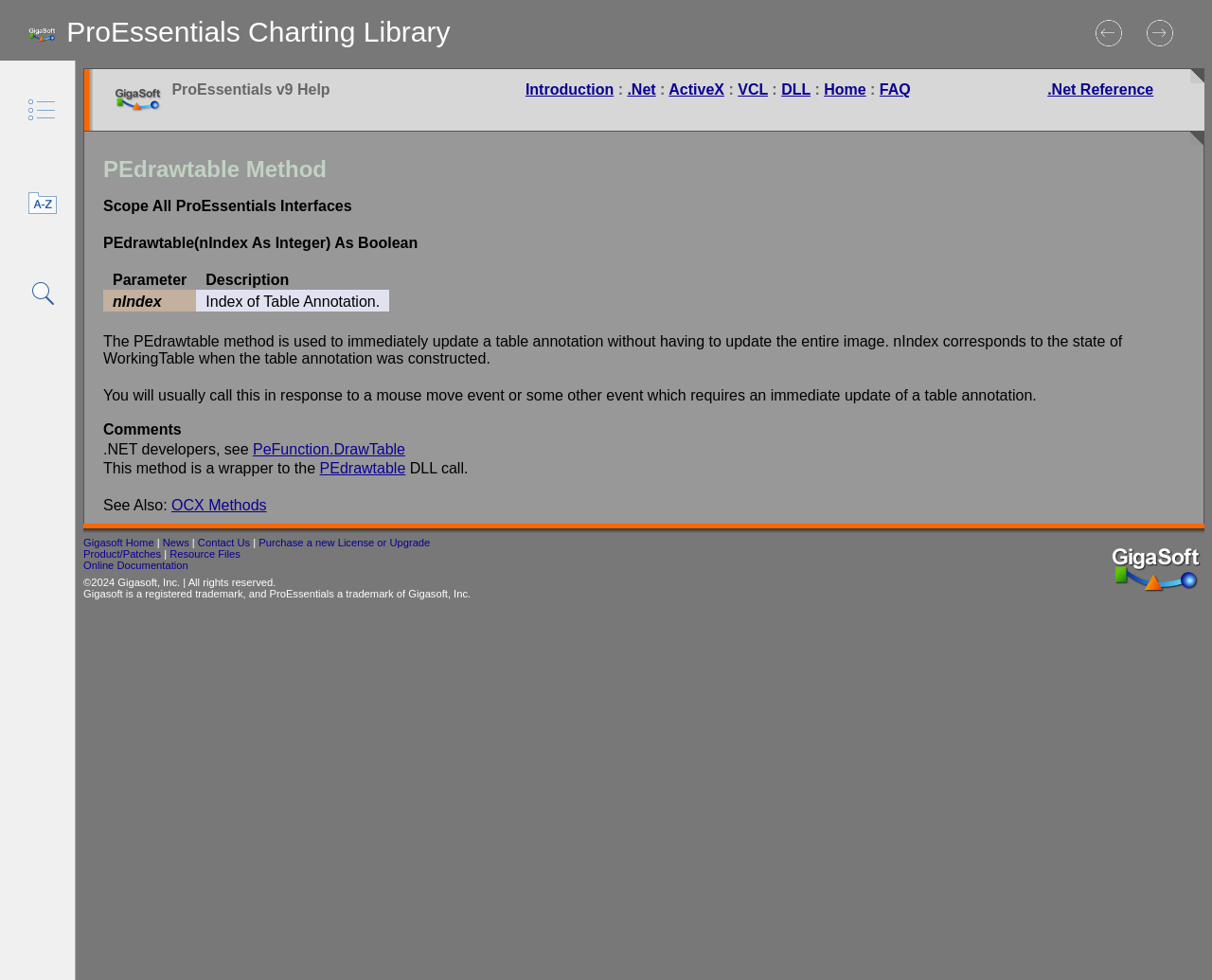Find the bounding box coordinates for the HTML element described in this sentence: "title="Search"". Provide the coordinates as four float numbers between 0 and 1, in the format [left, top, right, bottom].

[0.008, 0.254, 0.064, 0.346]